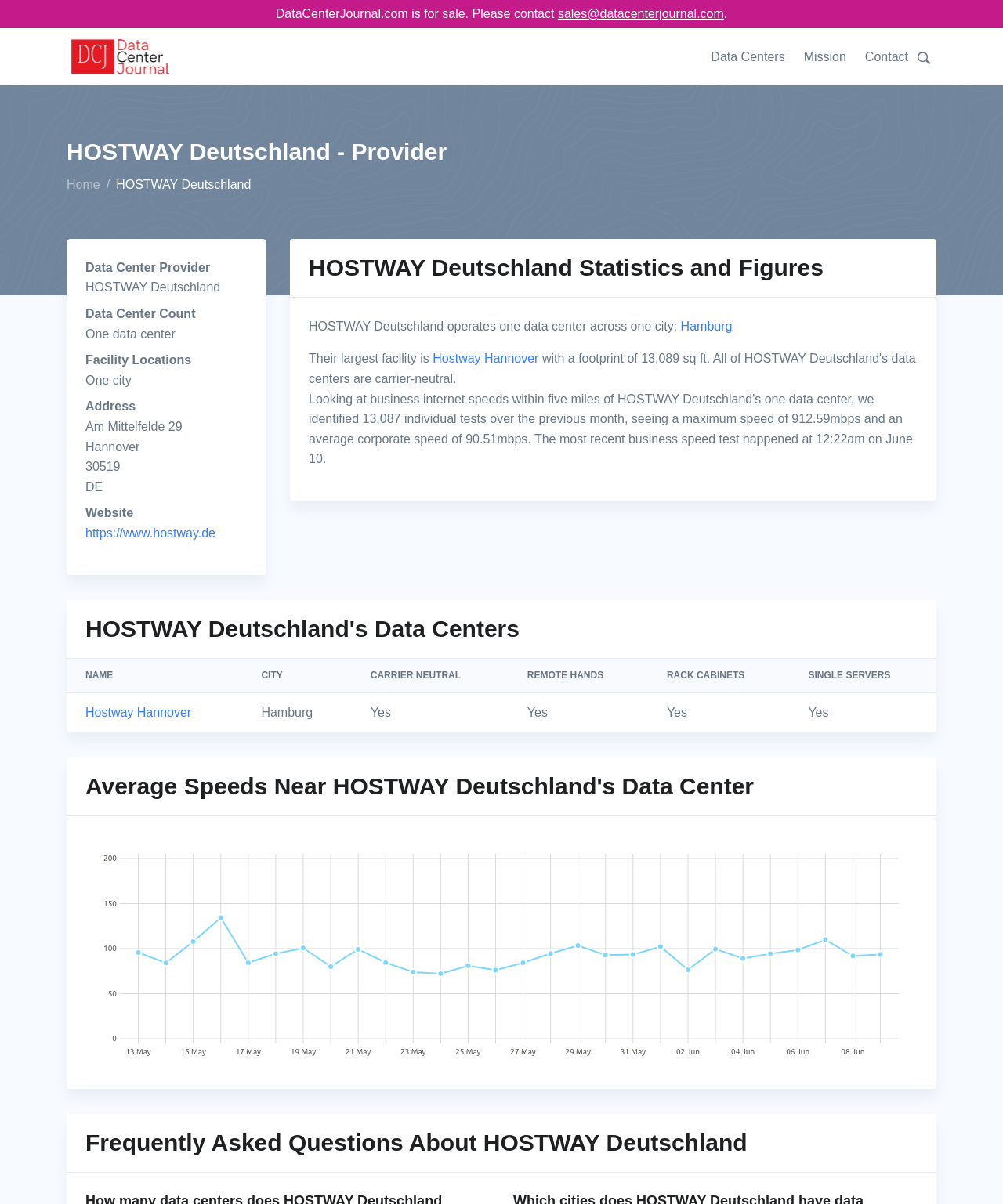Determine the bounding box coordinates of the clickable element to achieve the following action: 'Check the average speeds near HOSTWAY Deutschland's data center'. Provide the coordinates as four float values between 0 and 1, formatted as [left, top, right, bottom].

[0.085, 0.64, 0.752, 0.667]